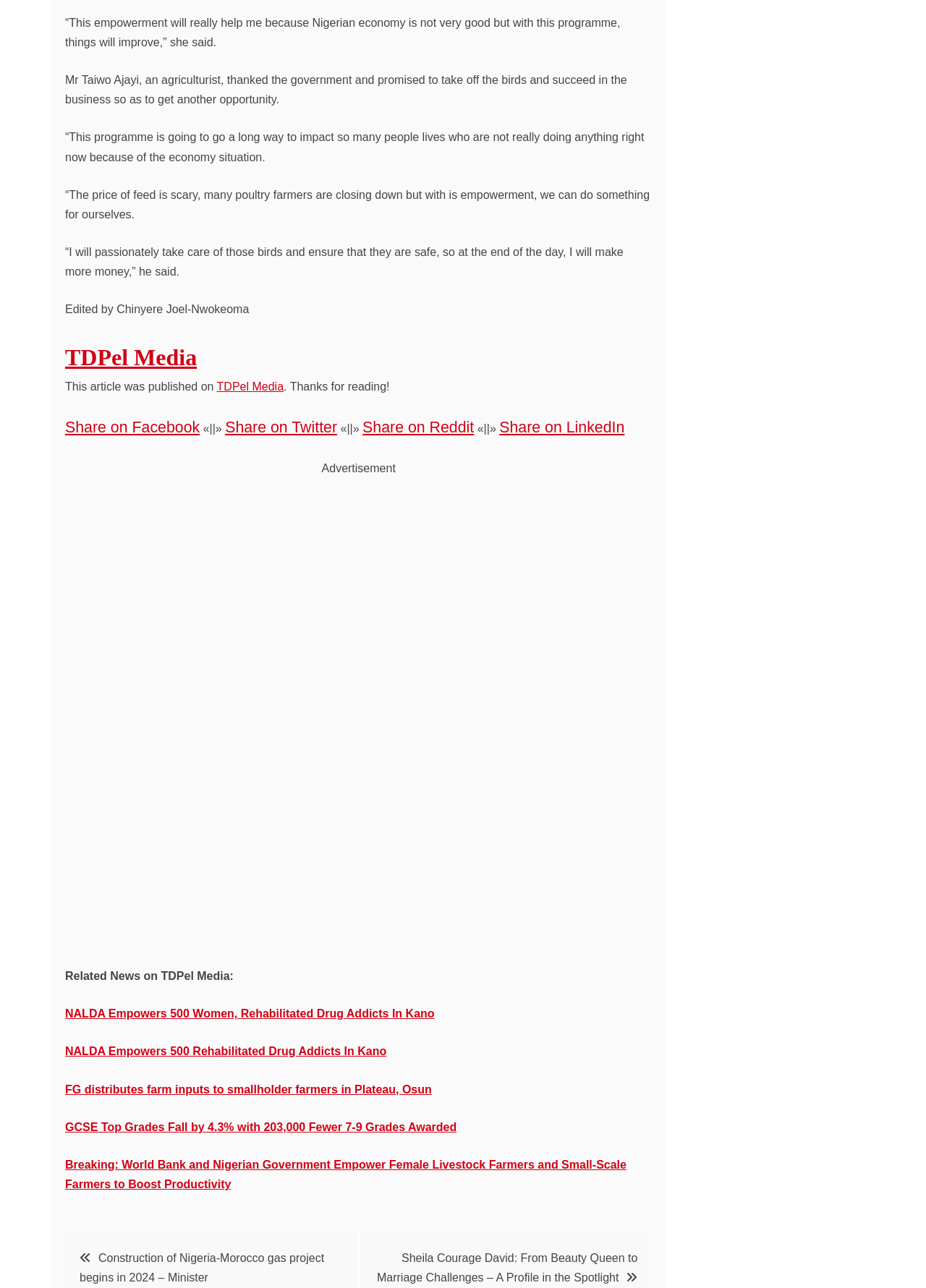Give a one-word or short phrase answer to the question: 
Who edited the article?

Chinyere Joel-Nwokeoma